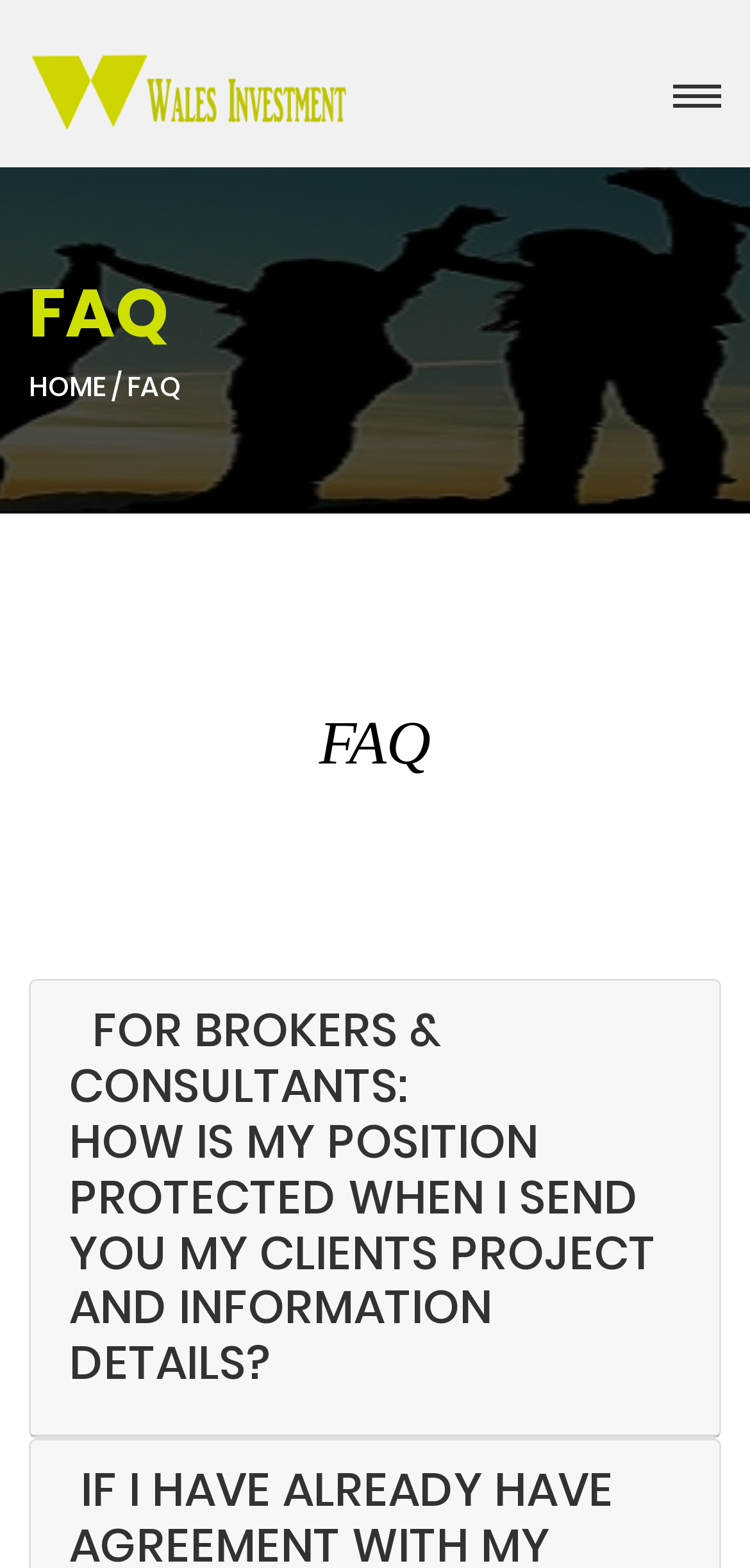What is the first menu item?
Look at the image and respond with a one-word or short-phrase answer.

HOME